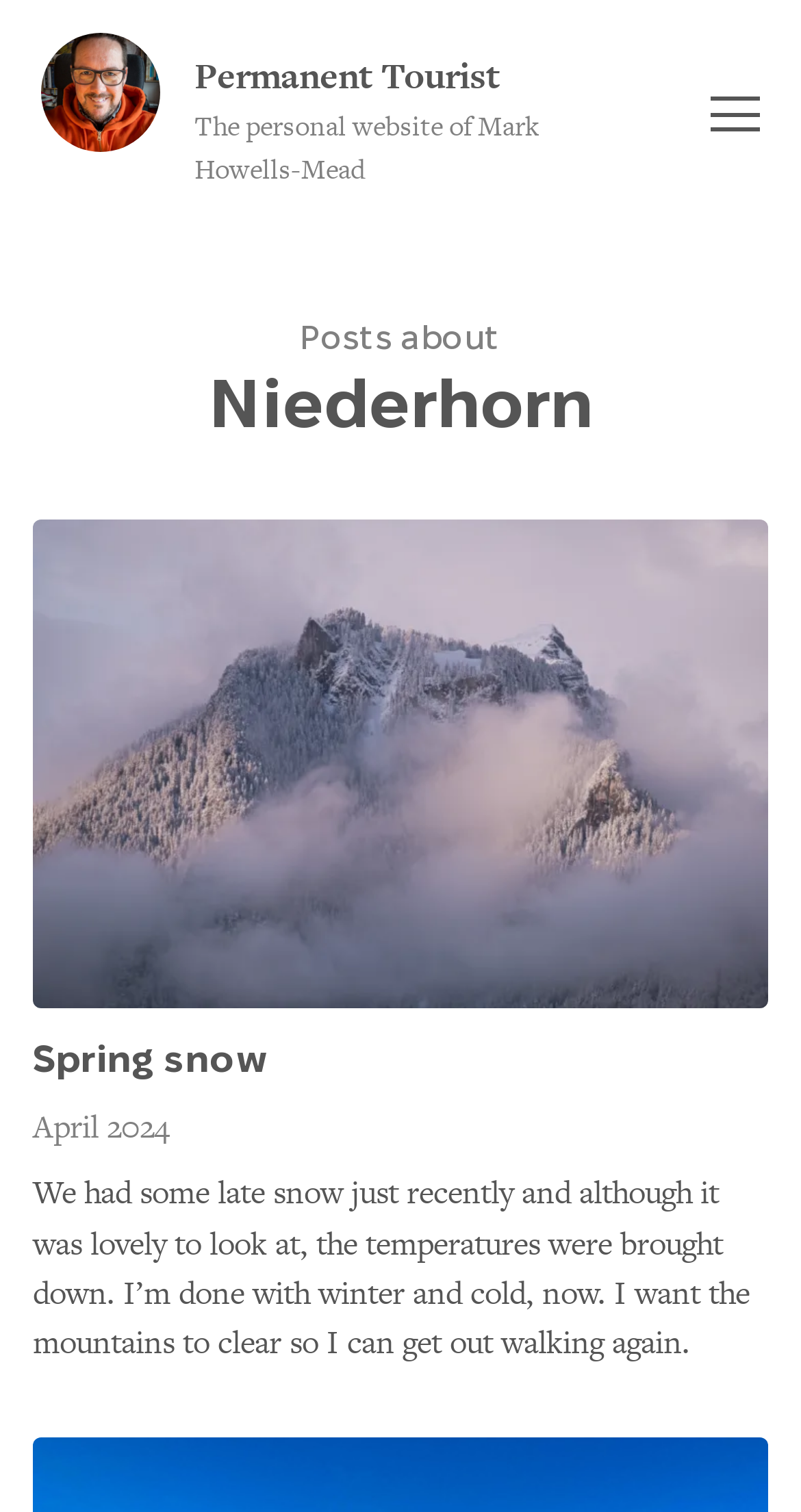What is the name of the person in the self-portrait?
Analyze the image and deliver a detailed answer to the question.

The self-portrait image has a link with the text 'Mark Howells-Mead, self-portrait January 2024', which indicates that the person in the self-portrait is Mark Howells-Mead.